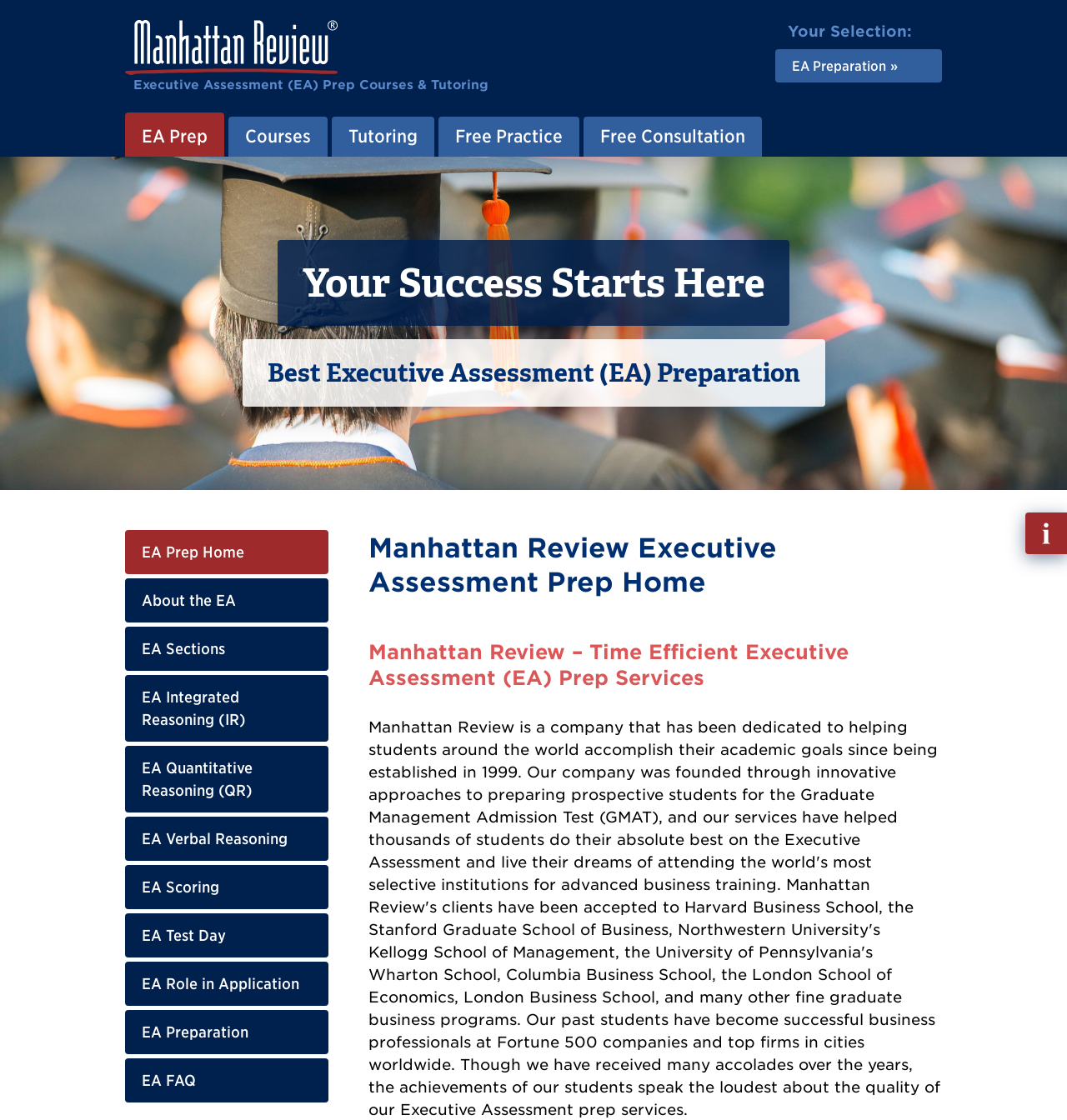Given the element description Tutoring, identify the bounding box coordinates for the UI element on the webpage screenshot. The format should be (top-left x, top-left y, bottom-right x, bottom-right y), with values between 0 and 1.

[0.311, 0.104, 0.407, 0.14]